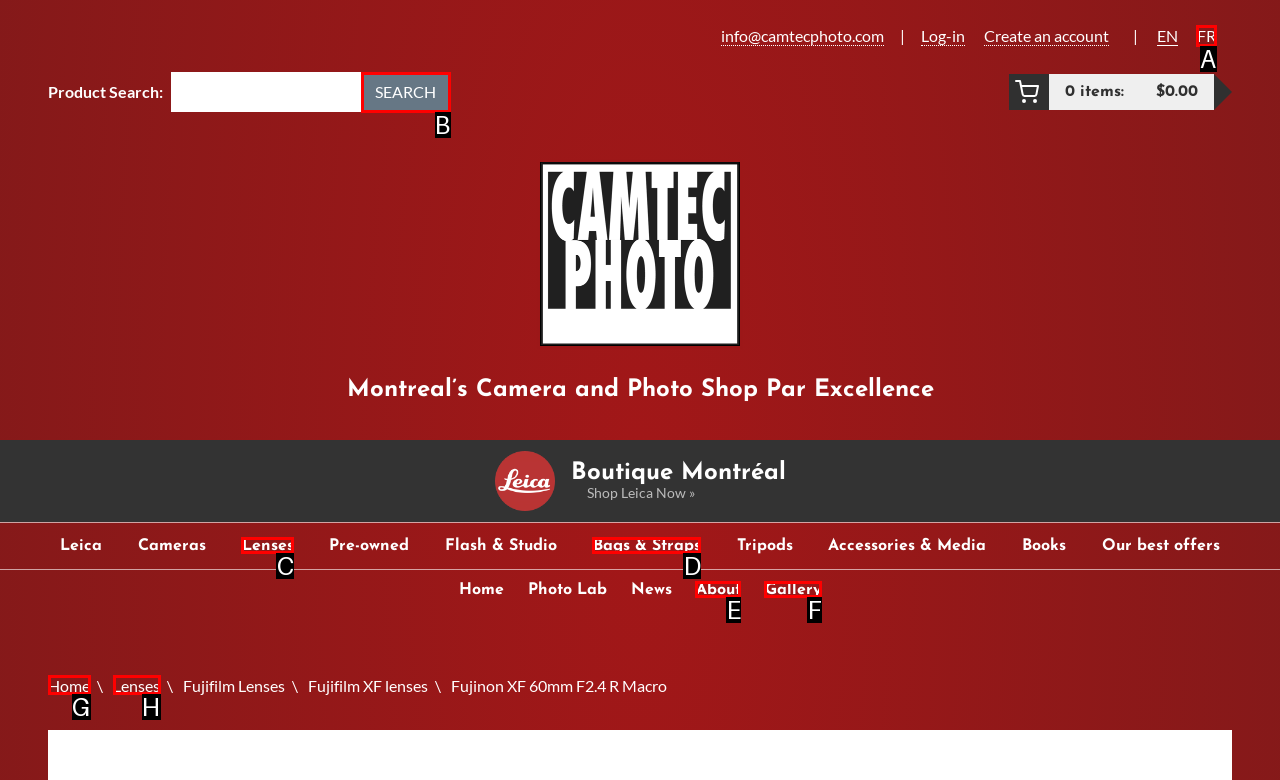Indicate the HTML element that should be clicked to perform the task: switch to French language Reply with the letter corresponding to the chosen option.

A